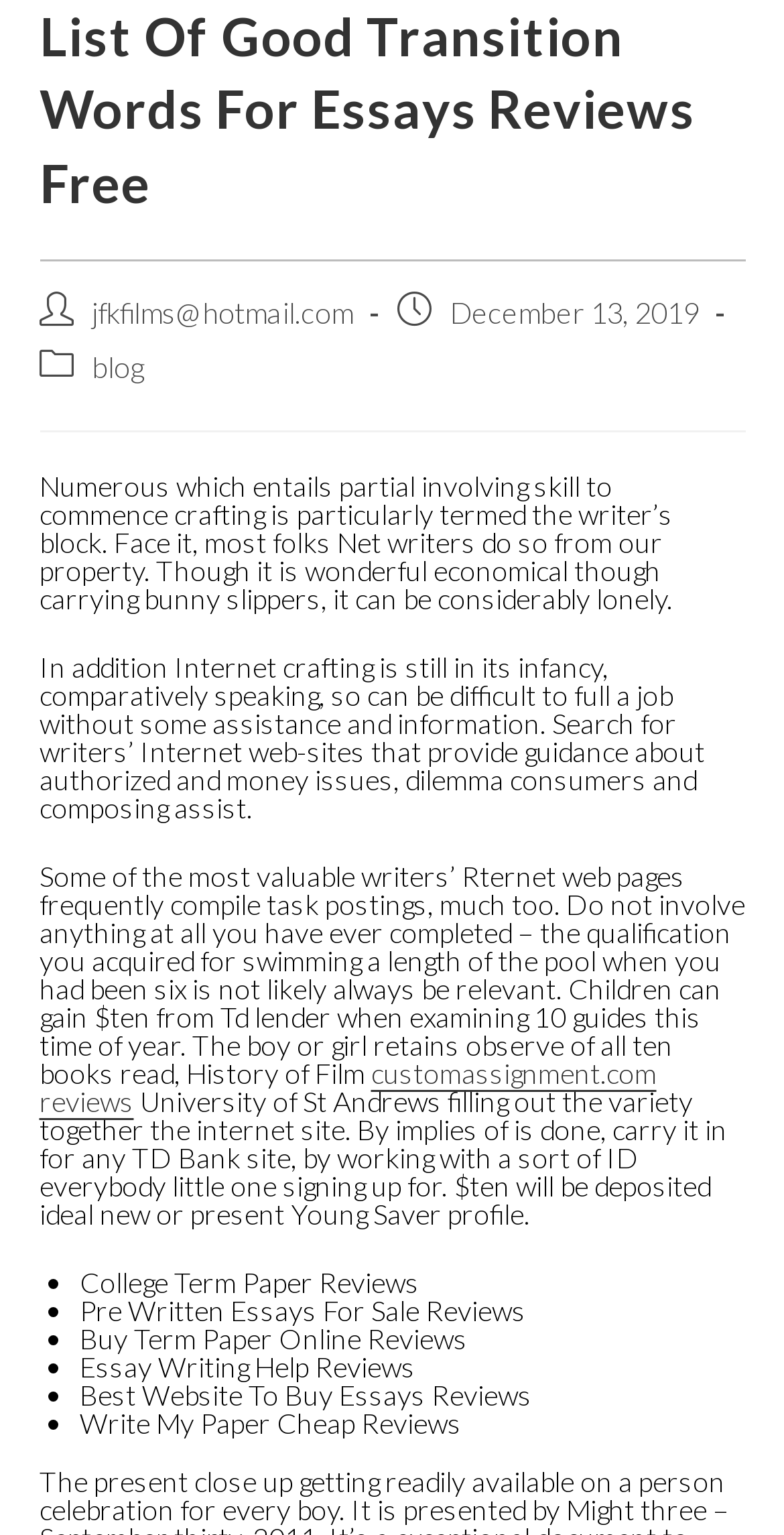Find the bounding box coordinates for the UI element that matches this description: "jfkfilms@hotmail.com".

[0.117, 0.193, 0.45, 0.215]